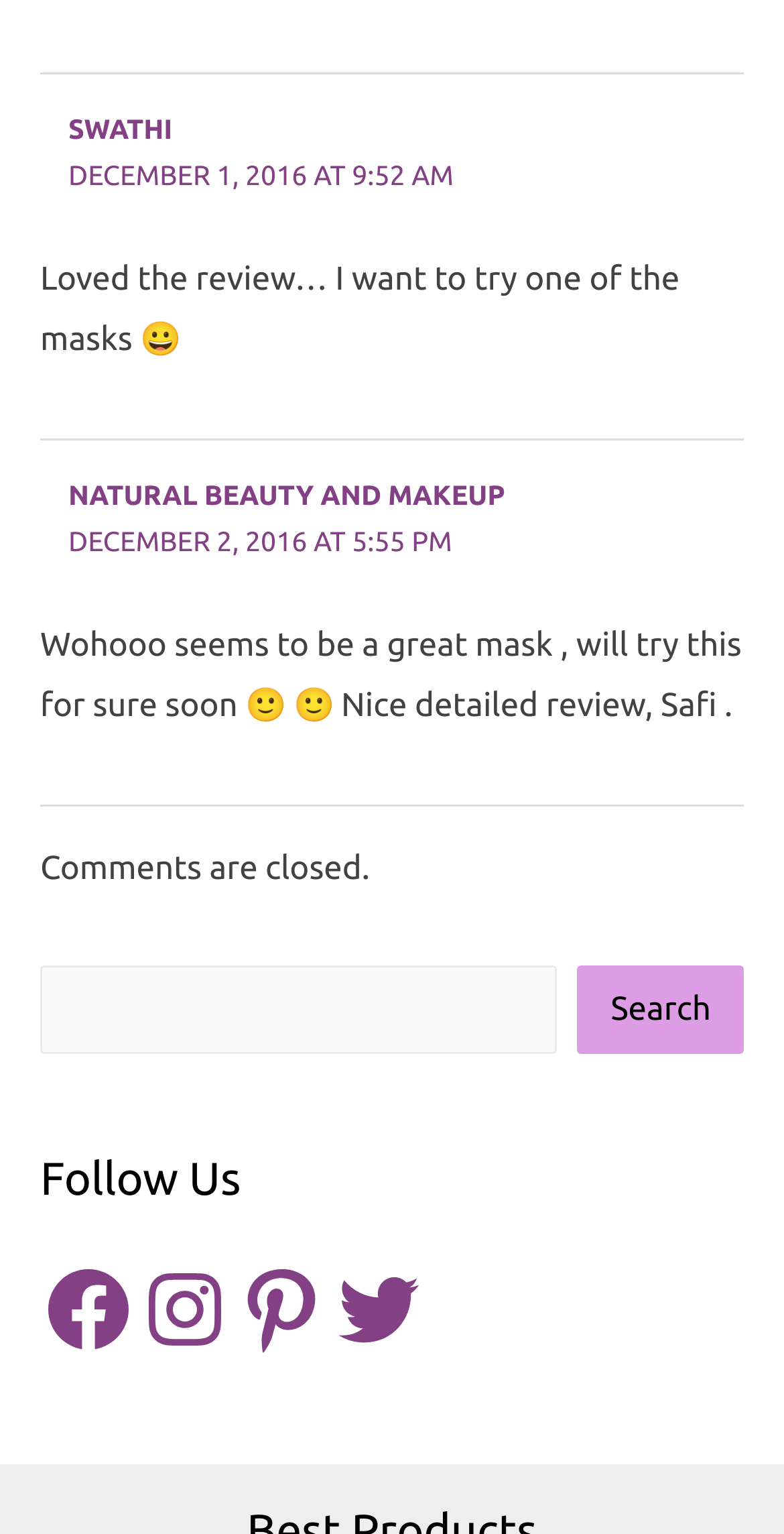Pinpoint the bounding box coordinates of the clickable element needed to complete the instruction: "Search for something". The coordinates should be provided as four float numbers between 0 and 1: [left, top, right, bottom].

[0.051, 0.63, 0.711, 0.687]